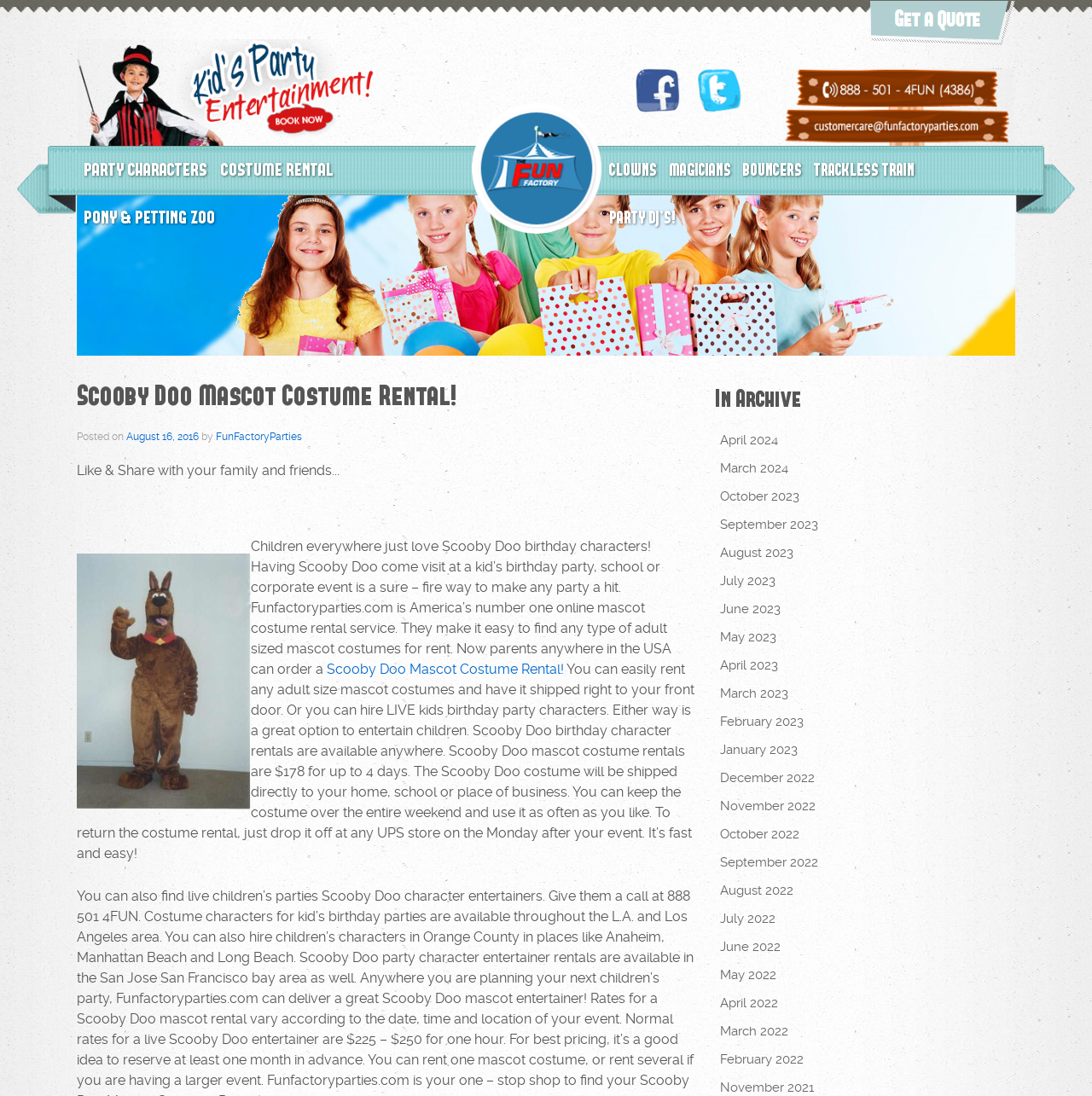Where can you rent a Scooby Doo mascot costume?
Refer to the image and give a detailed answer to the query.

The answer can be found in the text 'Now parents anywhere in the USA can order a...' which is located in the middle of the webpage. This text suggests that you can rent a Scooby Doo mascot costume anywhere in the USA.